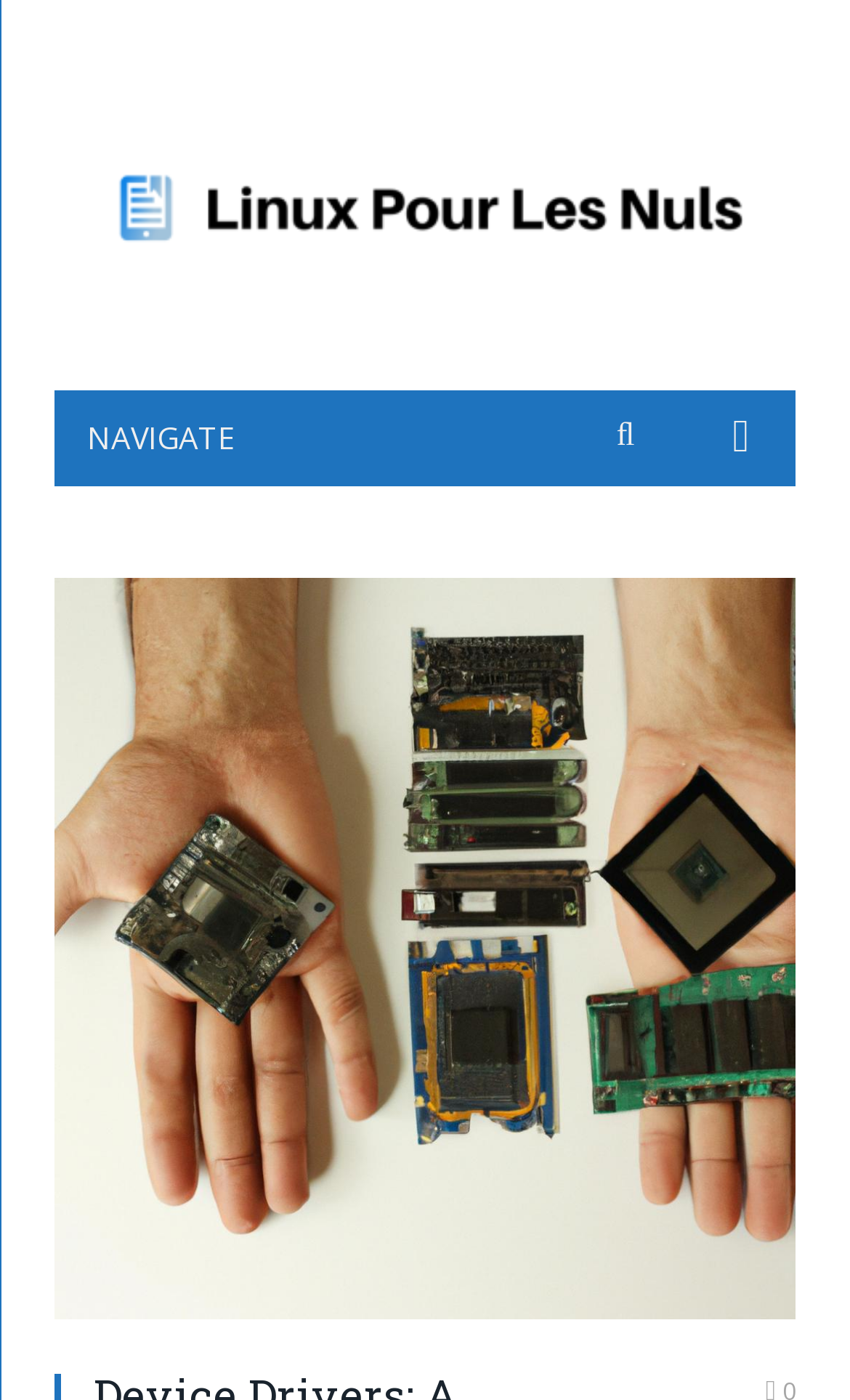Provide the bounding box for the UI element matching this description: "Navigate".

[0.064, 0.278, 0.936, 0.347]